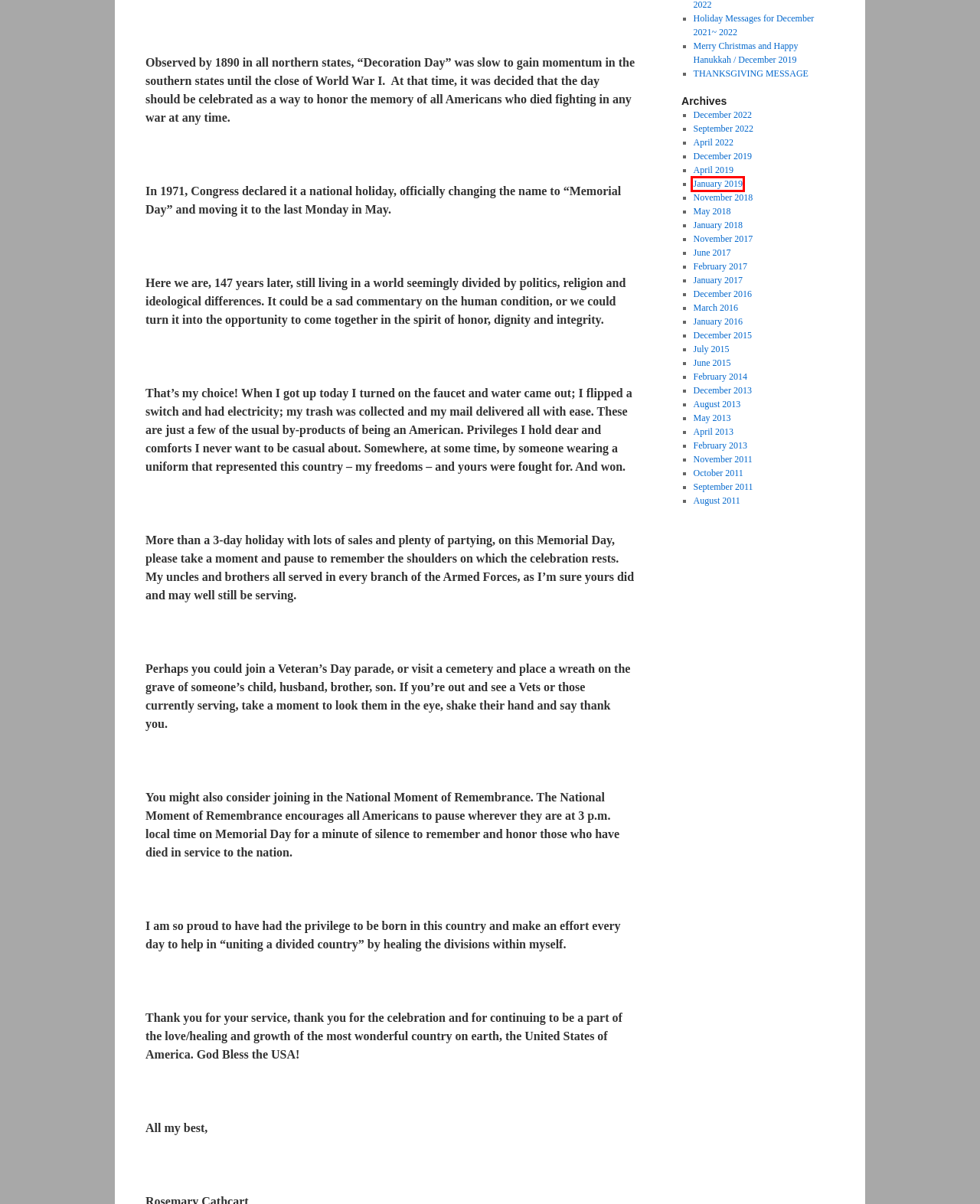Please examine the screenshot provided, which contains a red bounding box around a UI element. Select the webpage description that most accurately describes the new page displayed after clicking the highlighted element. Here are the candidates:
A. December | 2016 | Universal Brotherhood Movement, Inc.
B. Merry Christmas and Happy Hanukkah / December 2019 | Universal Brotherhood Movement, Inc.
C. January | 2017 | Universal Brotherhood Movement, Inc.
D. December | 2022 | Universal Brotherhood Movement, Inc.
E. May | 2013 | Universal Brotherhood Movement, Inc.
F. January | 2019 | Universal Brotherhood Movement, Inc.
G. February | 2014 | Universal Brotherhood Movement, Inc.
H. April | 2022 | Universal Brotherhood Movement, Inc.

F